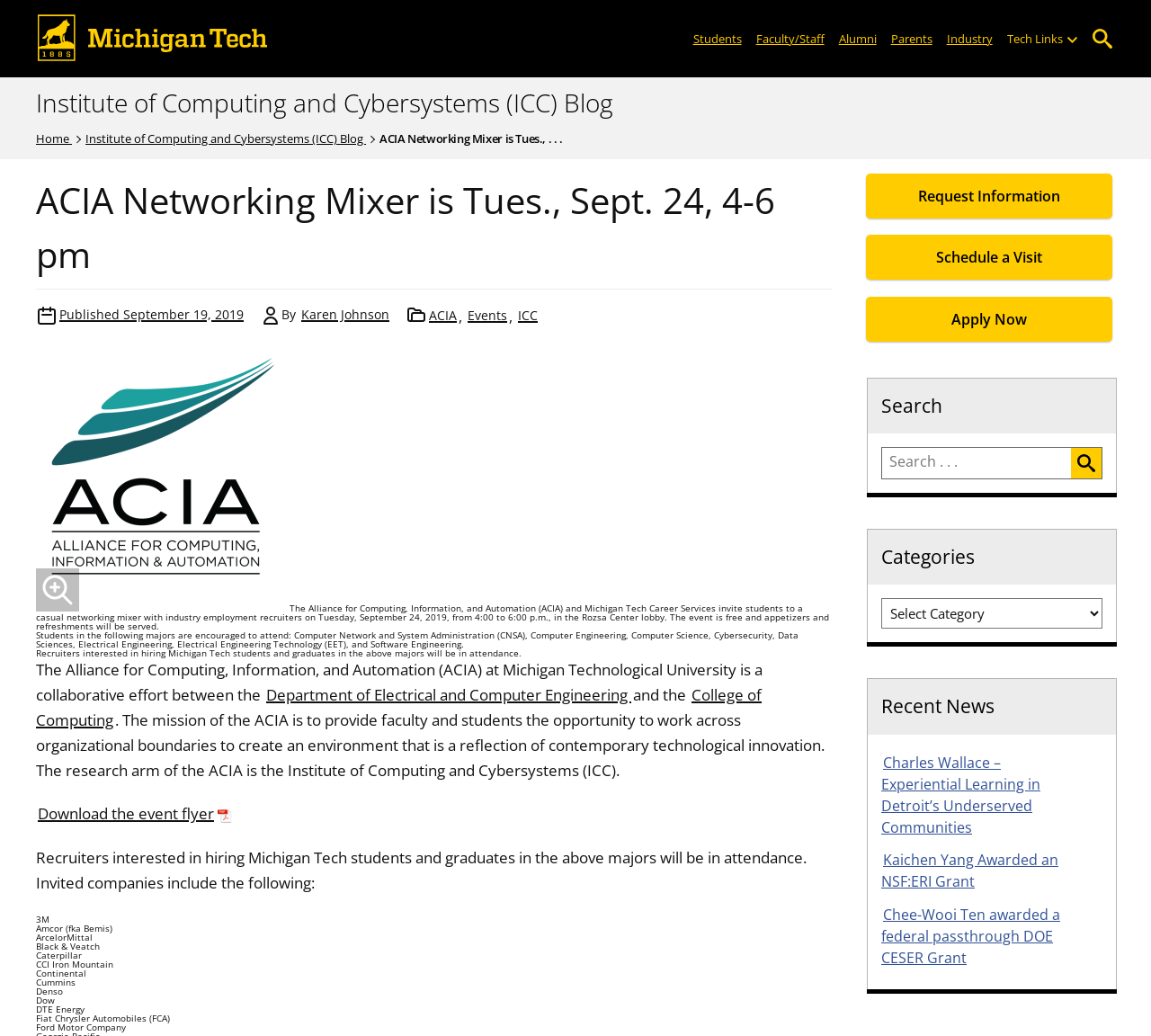Your task is to extract the text of the main heading from the webpage.

ACIA Networking Mixer is Tues., Sept. 24, 4-6 pm